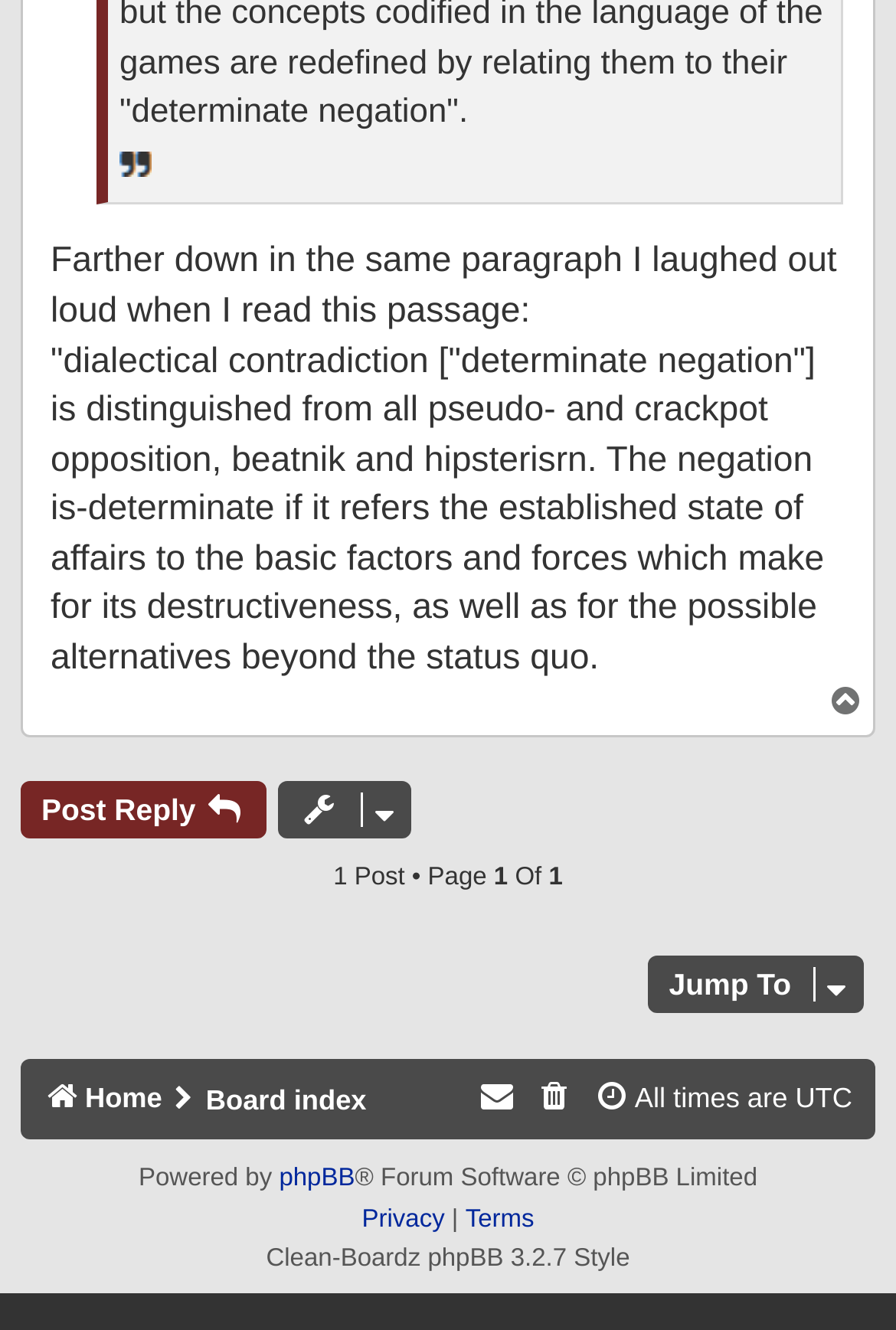Please identify the bounding box coordinates of the clickable area that will allow you to execute the instruction: "Click on 'Top'".

[0.923, 0.515, 0.969, 0.541]